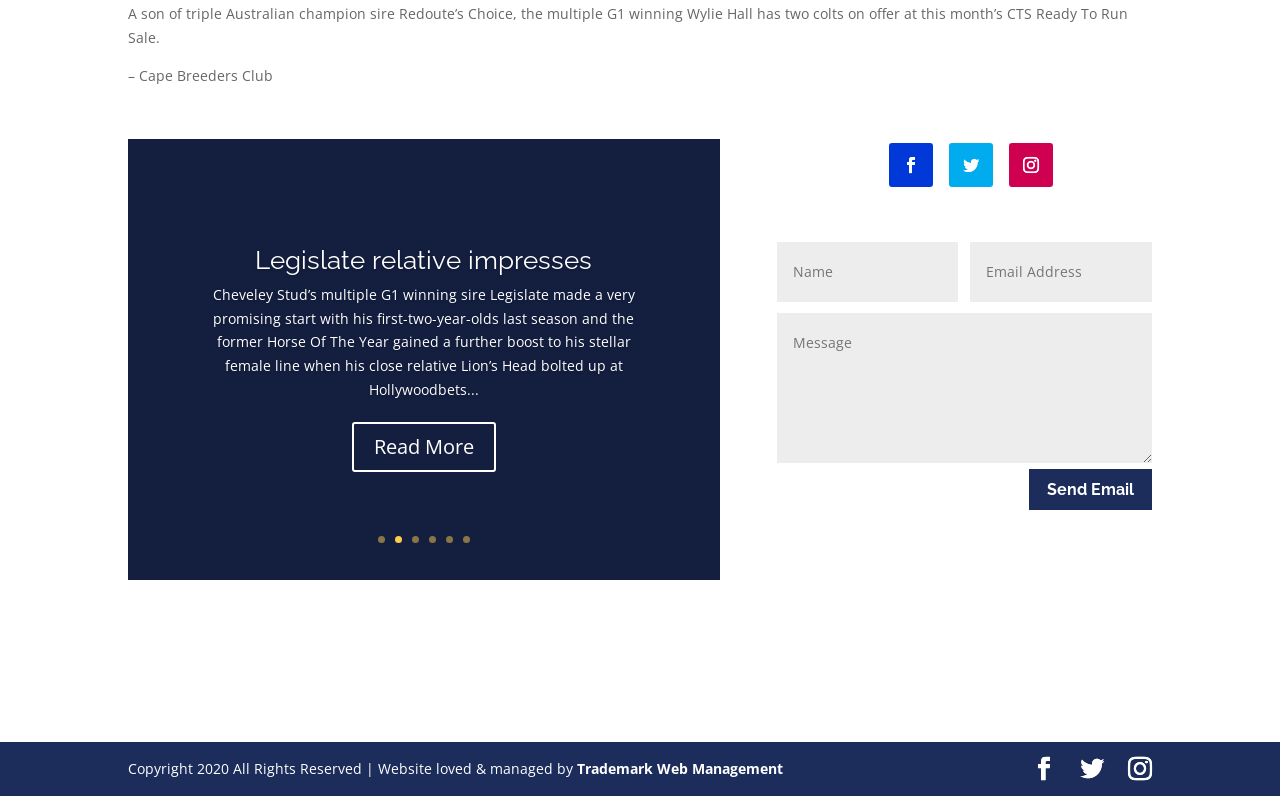Locate the bounding box of the UI element based on this description: "Trademark Web Management". Provide four float numbers between 0 and 1 as [left, top, right, bottom].

[0.451, 0.953, 0.612, 0.977]